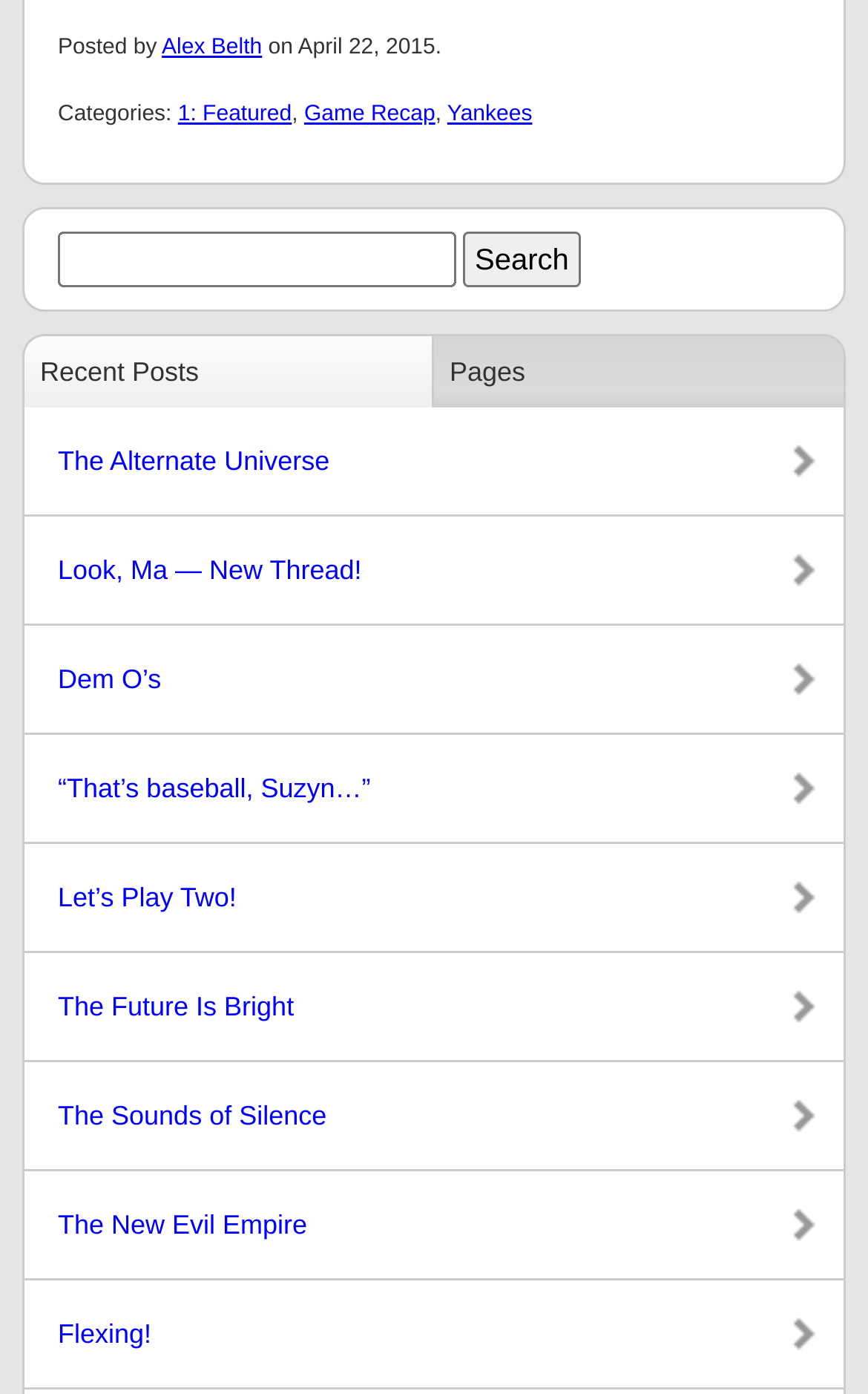How many recent posts are listed?
Please look at the screenshot and answer using one word or phrase.

9